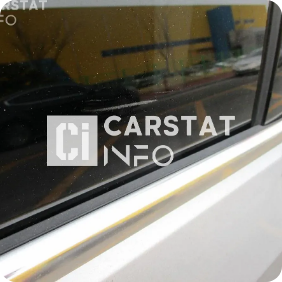What is the name of the brand logo on the window?
Refer to the screenshot and respond with a concise word or phrase.

CARSTAT INFO